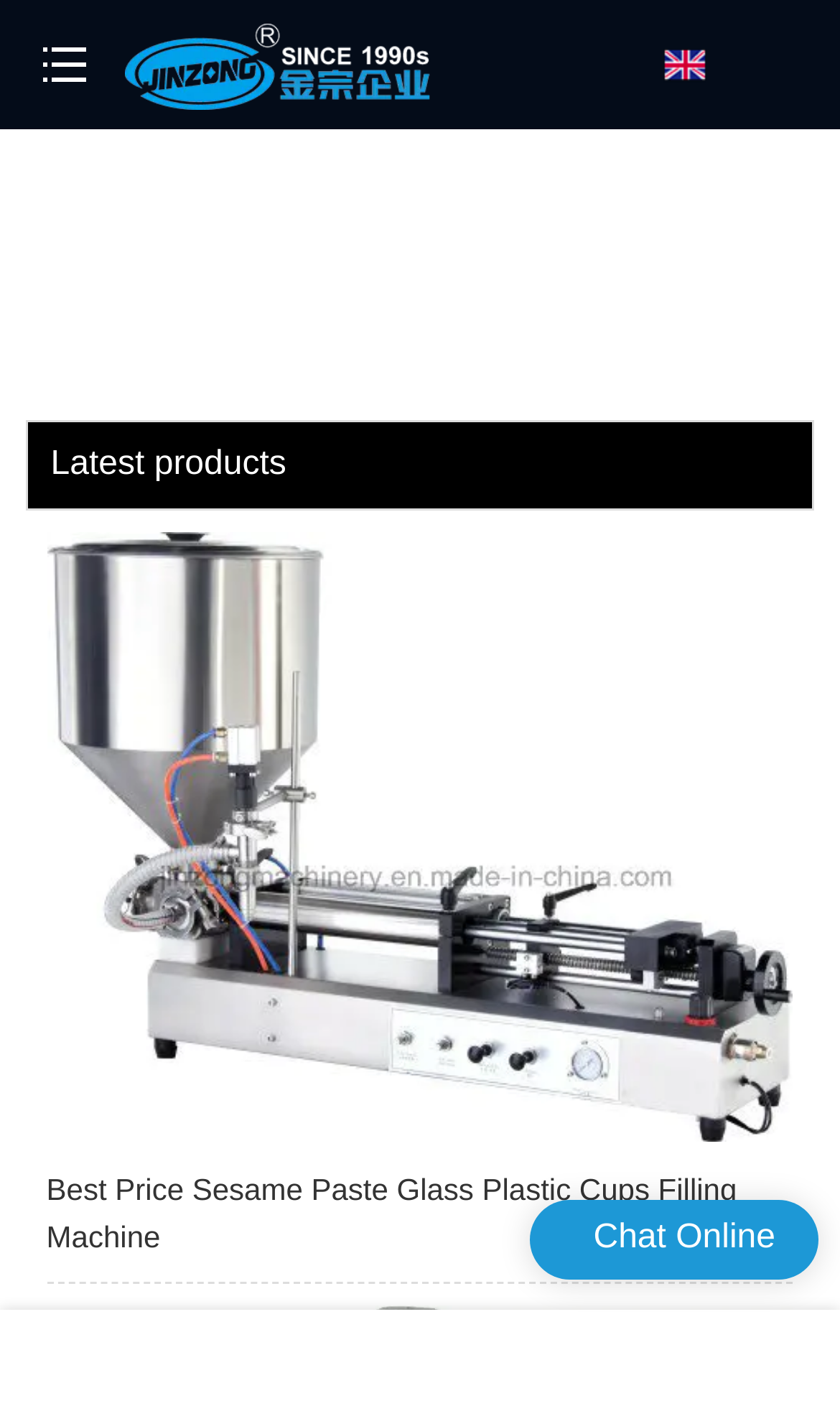How many products are displayed on the page?
Give a comprehensive and detailed explanation for the question.

There is a link element with the text 'Best Price Sesame Paste Glass Plastic Cups Filling Machine' which is likely a product, and there may be more products on the page that are not immediately visible.